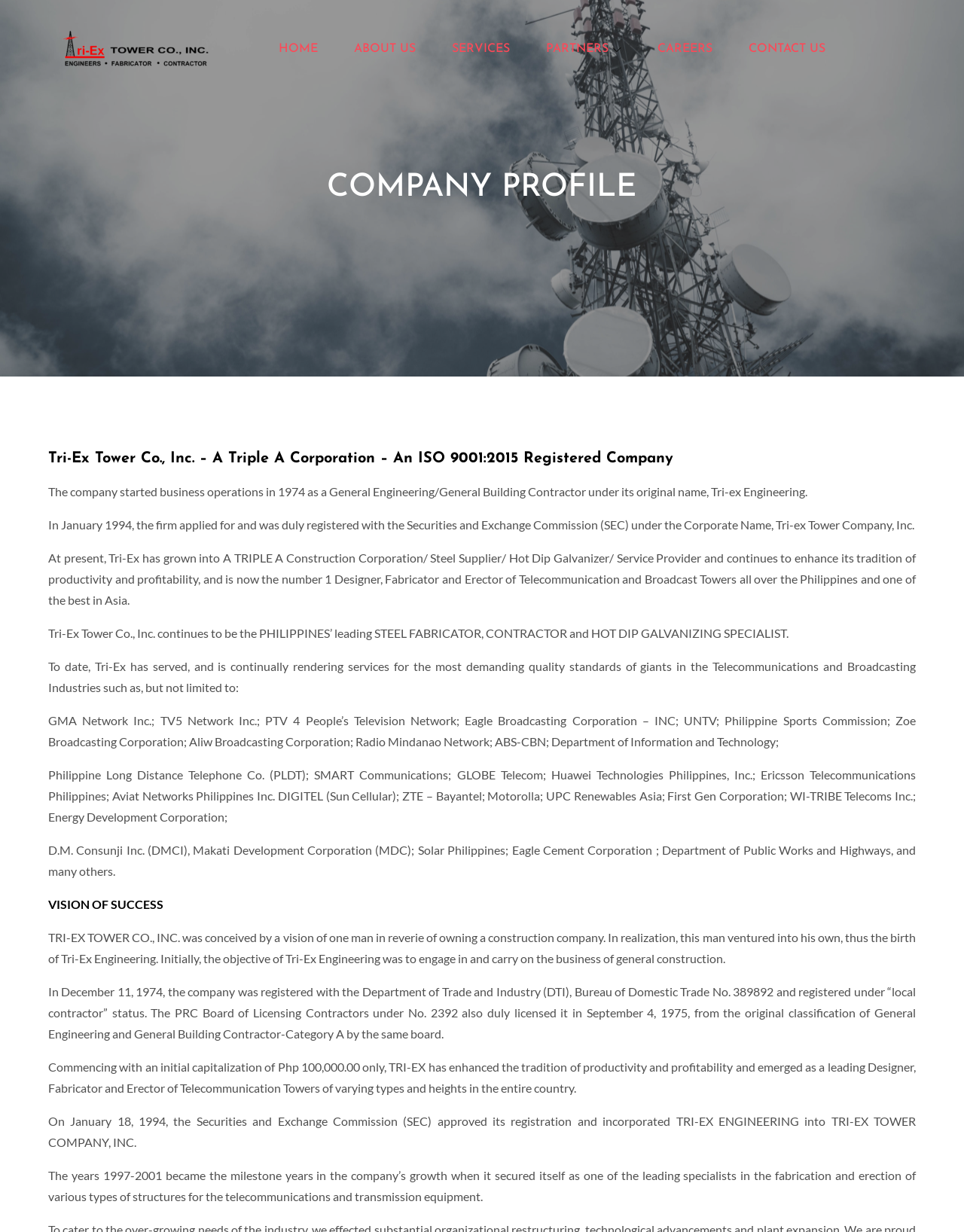Review the image closely and give a comprehensive answer to the question: What is the name of the founder of Tri-Ex Tower Co., Inc.?

The webpage content does not explicitly mention the name of the founder of Tri-Ex Tower Co., Inc., but it does mention that the company was conceived by a vision of one man in reverie of owning a construction company.